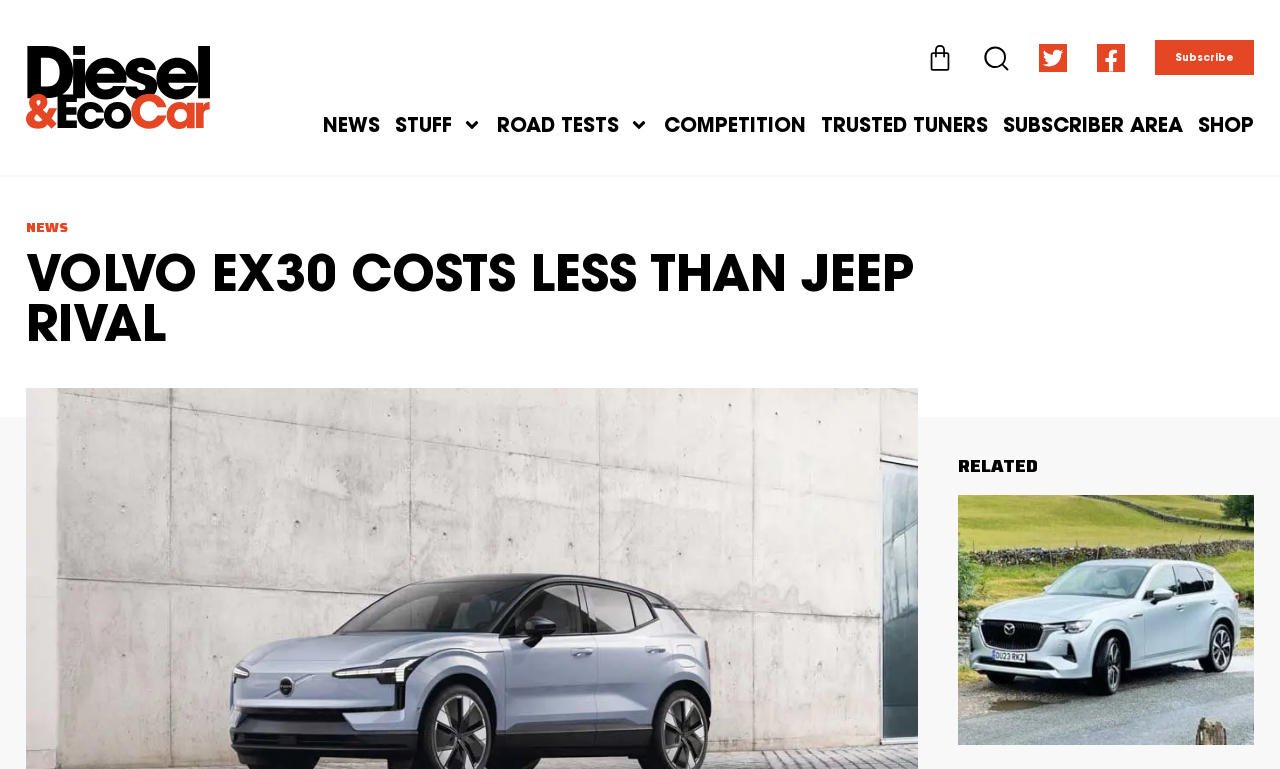What is the price of the Volvo EX30?
Examine the image and give a concise answer in one word or a short phrase.

£33,795